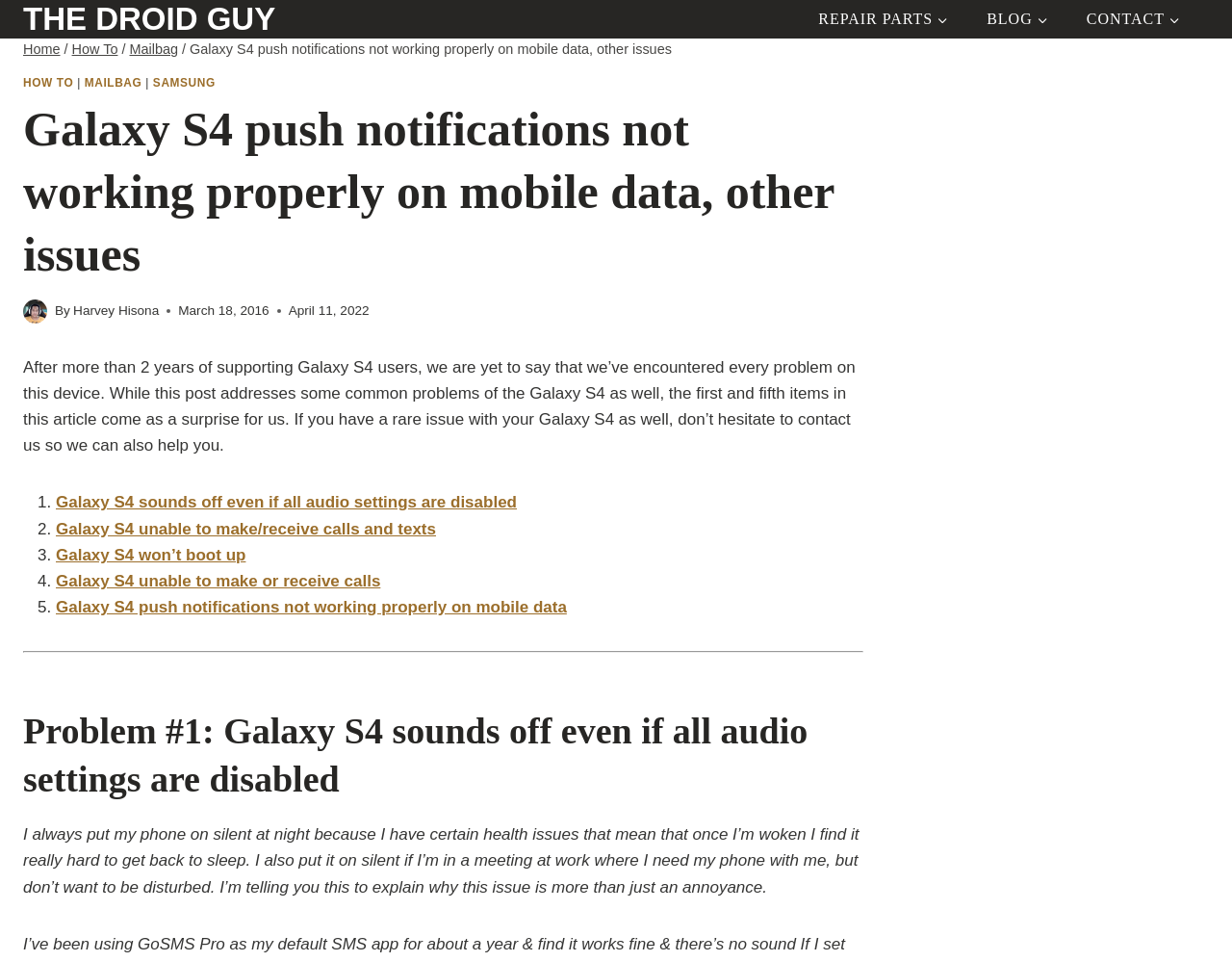Pinpoint the bounding box coordinates of the clickable area needed to execute the instruction: "Learn about Ion Pumps/Transporters". The coordinates should be specified as four float numbers between 0 and 1, i.e., [left, top, right, bottom].

None